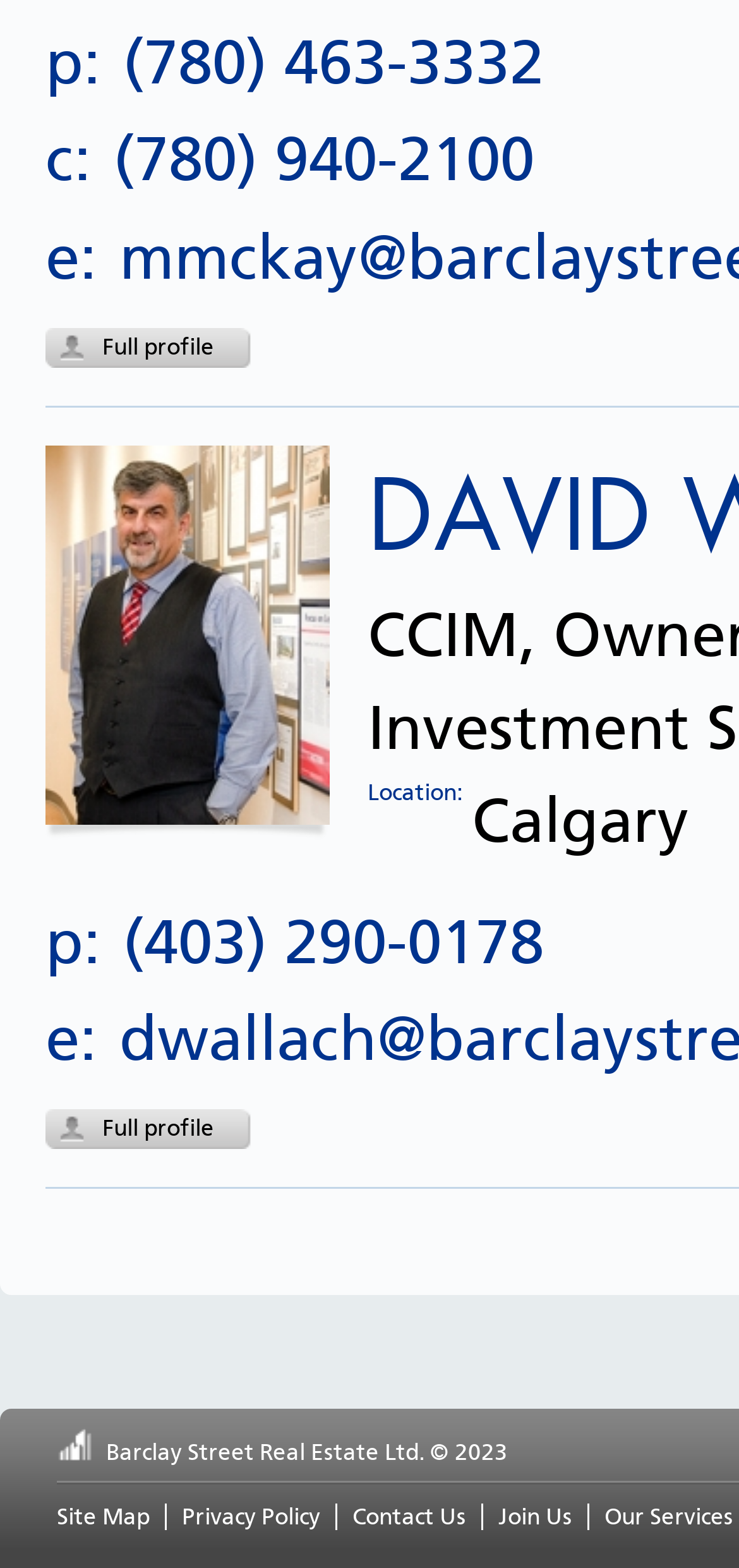Identify the bounding box coordinates for the element that needs to be clicked to fulfill this instruction: "Call (403) 290-0178". Provide the coordinates in the format of four float numbers between 0 and 1: [left, top, right, bottom].

[0.167, 0.577, 0.736, 0.625]